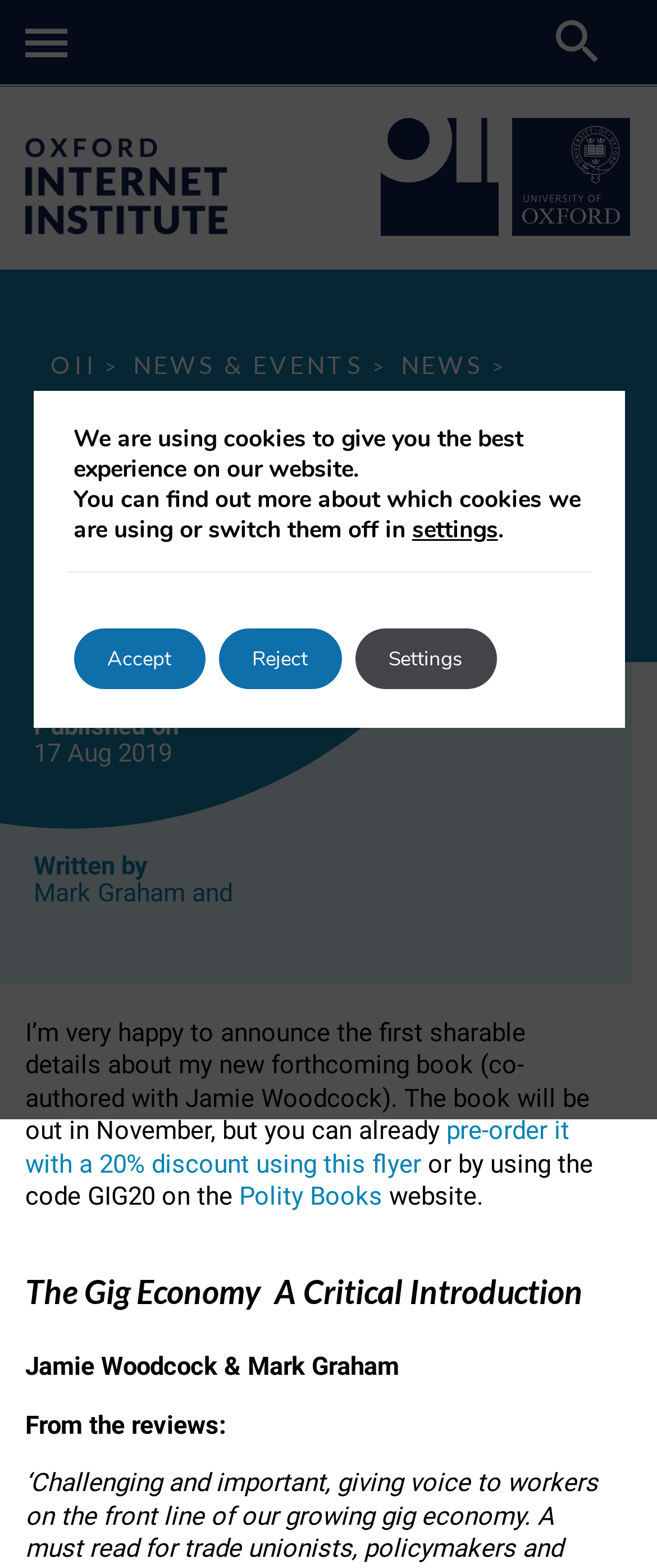Determine the bounding box coordinates of the section to be clicked to follow the instruction: "Search using the mobile search button". The coordinates should be given as four float numbers between 0 and 1, formatted as [left, top, right, bottom].

[0.846, 0.013, 0.91, 0.04]